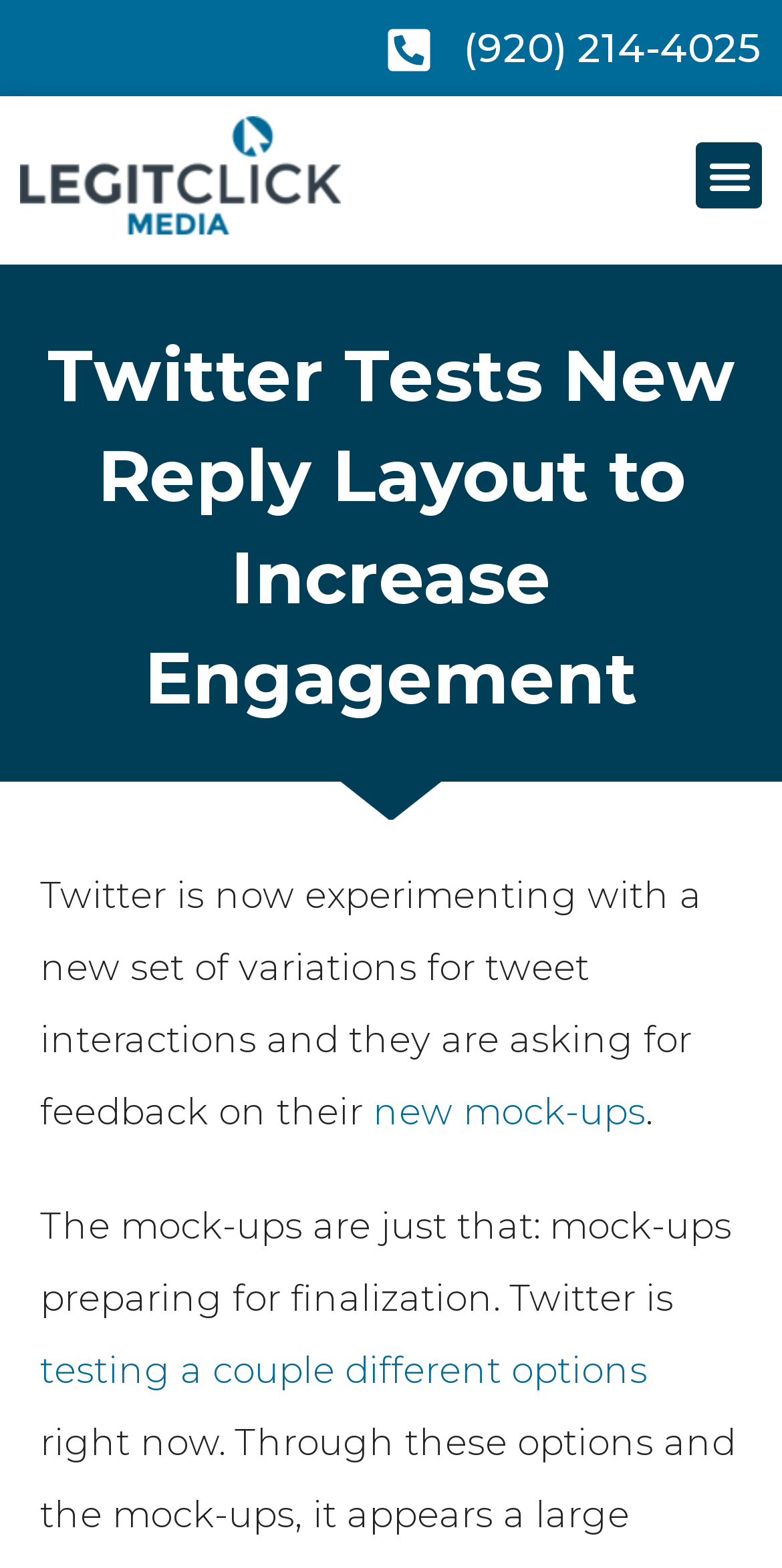Given the element description (920) 214-4025, identify the bounding box coordinates for the UI element on the webpage screenshot. The format should be (top-left x, top-left y, bottom-right x, bottom-right y), with values between 0 and 1.

[0.492, 0.013, 0.974, 0.049]